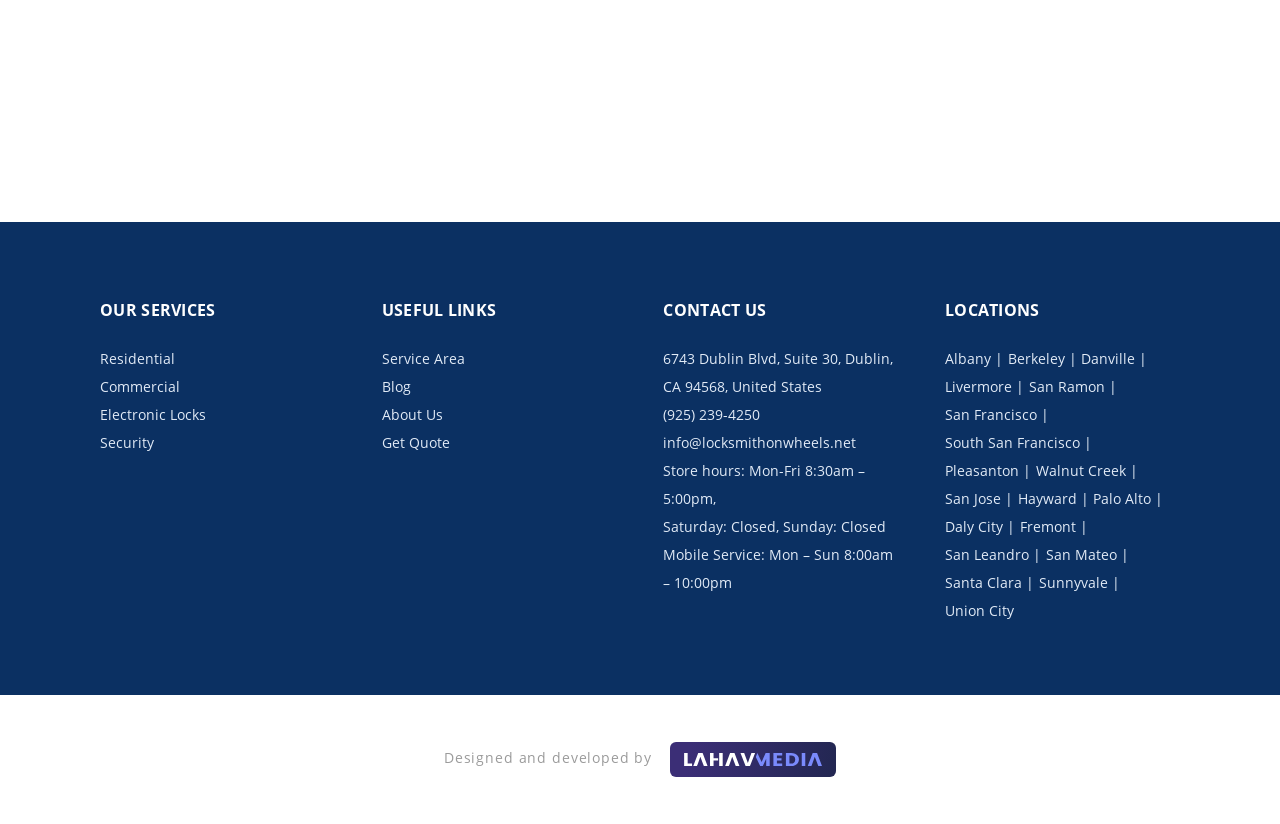Given the description Fremont, predict the bounding box coordinates of the UI element. Ensure the coordinates are in the format (top-left x, top-left y, bottom-right x, bottom-right y) and all values are between 0 and 1.

[0.797, 0.628, 0.84, 0.651]